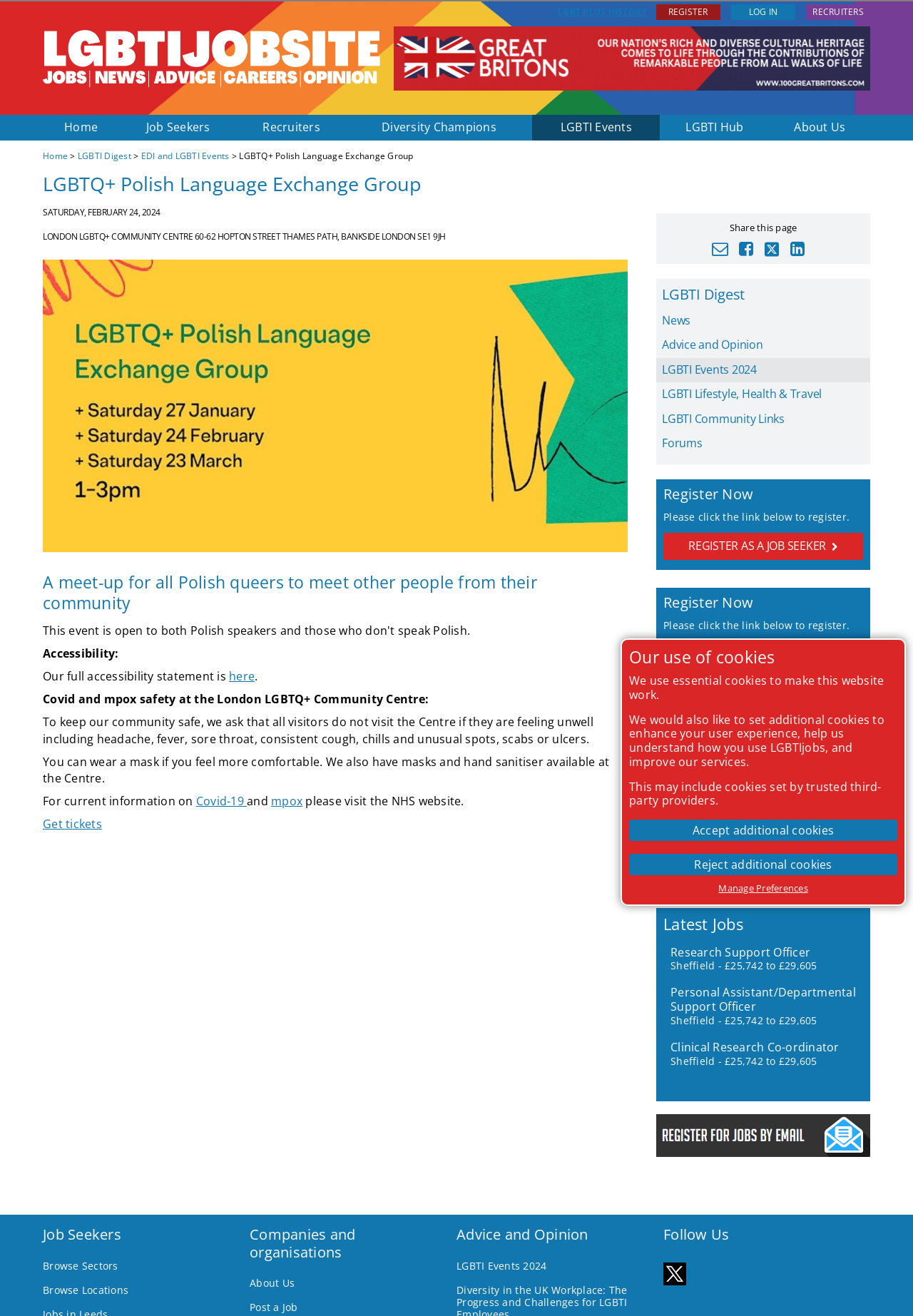Find the bounding box coordinates for the area that should be clicked to accomplish the instruction: "Click the 'Get tickets' button".

[0.047, 0.62, 0.112, 0.632]